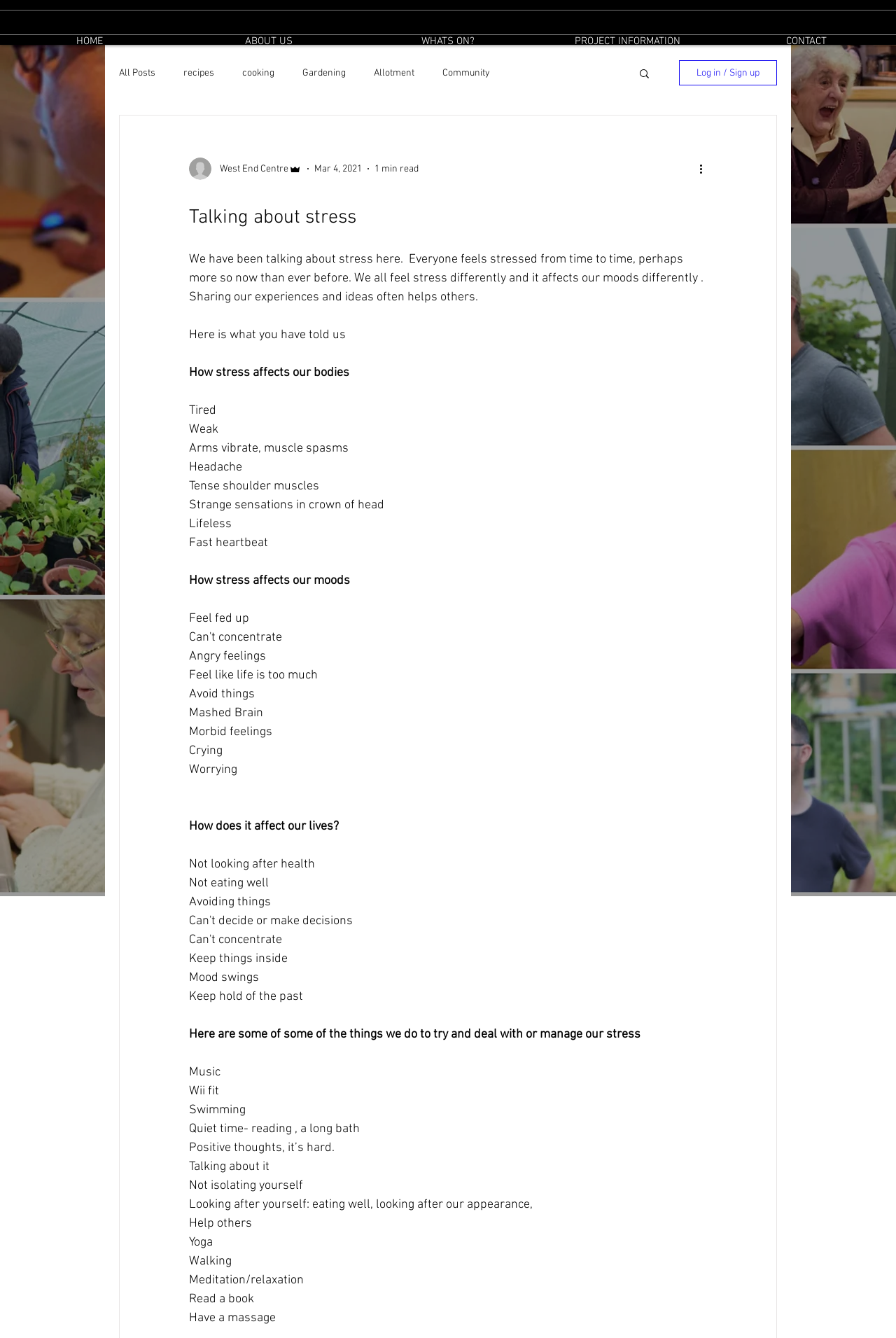Please indicate the bounding box coordinates for the clickable area to complete the following task: "Click on the HOME link". The coordinates should be specified as four float numbers between 0 and 1, i.e., [left, top, right, bottom].

[0.0, 0.025, 0.2, 0.037]